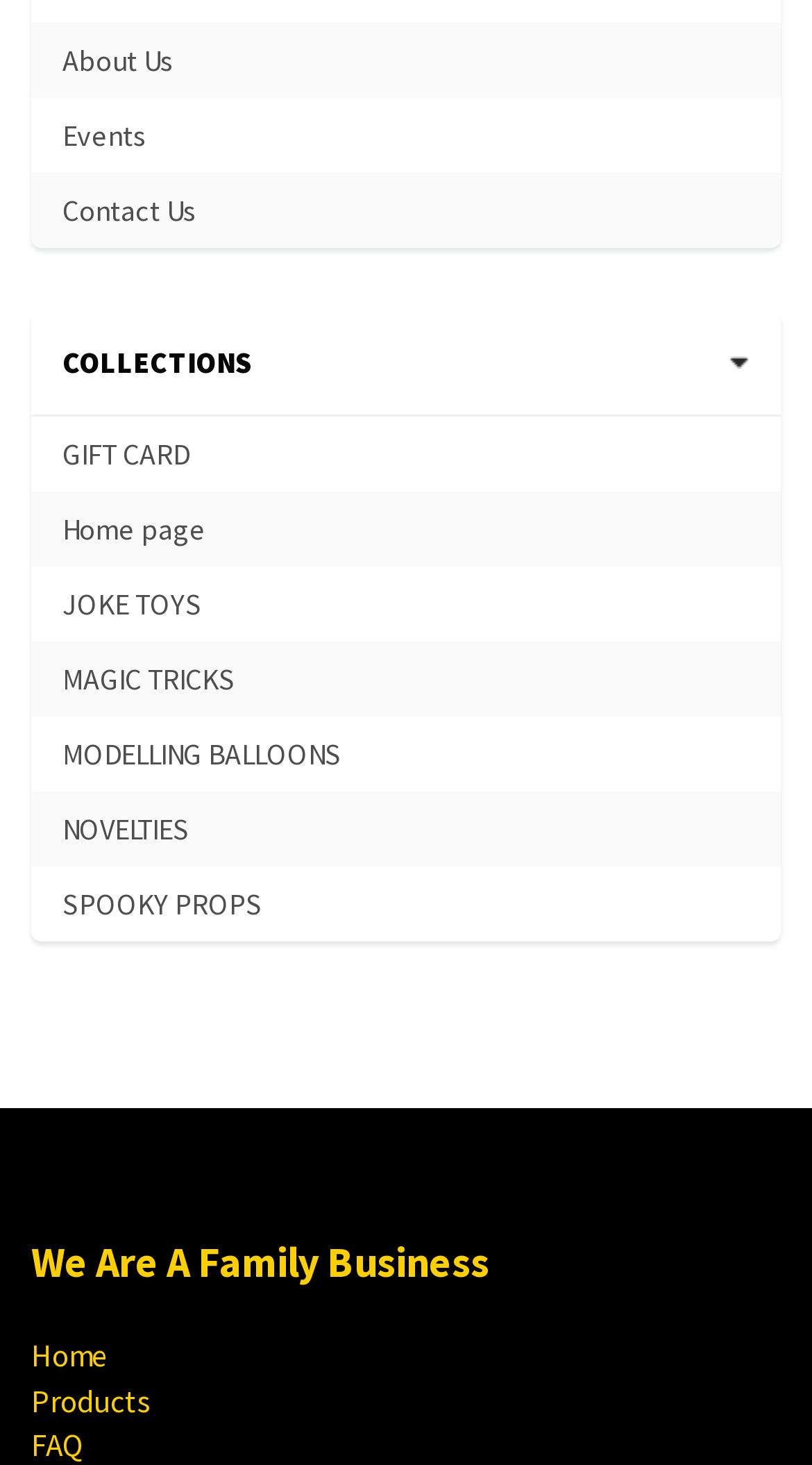Kindly determine the bounding box coordinates of the area that needs to be clicked to fulfill this instruction: "view COLLECTIONS".

[0.038, 0.212, 0.962, 0.285]